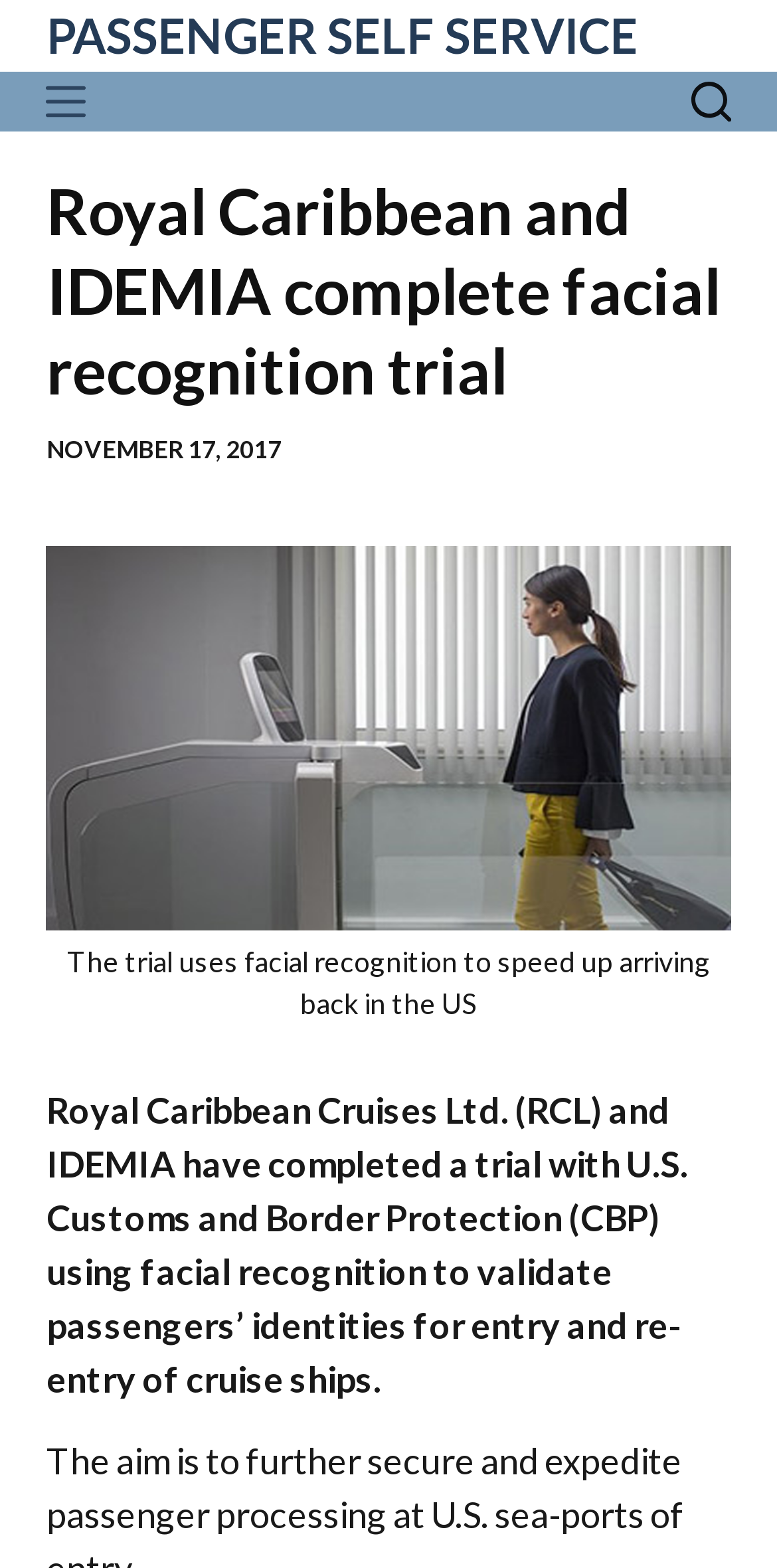Identify the bounding box coordinates of the part that should be clicked to carry out this instruction: "Click the 'NEWS' menu item".

[0.028, 0.525, 0.213, 0.552]